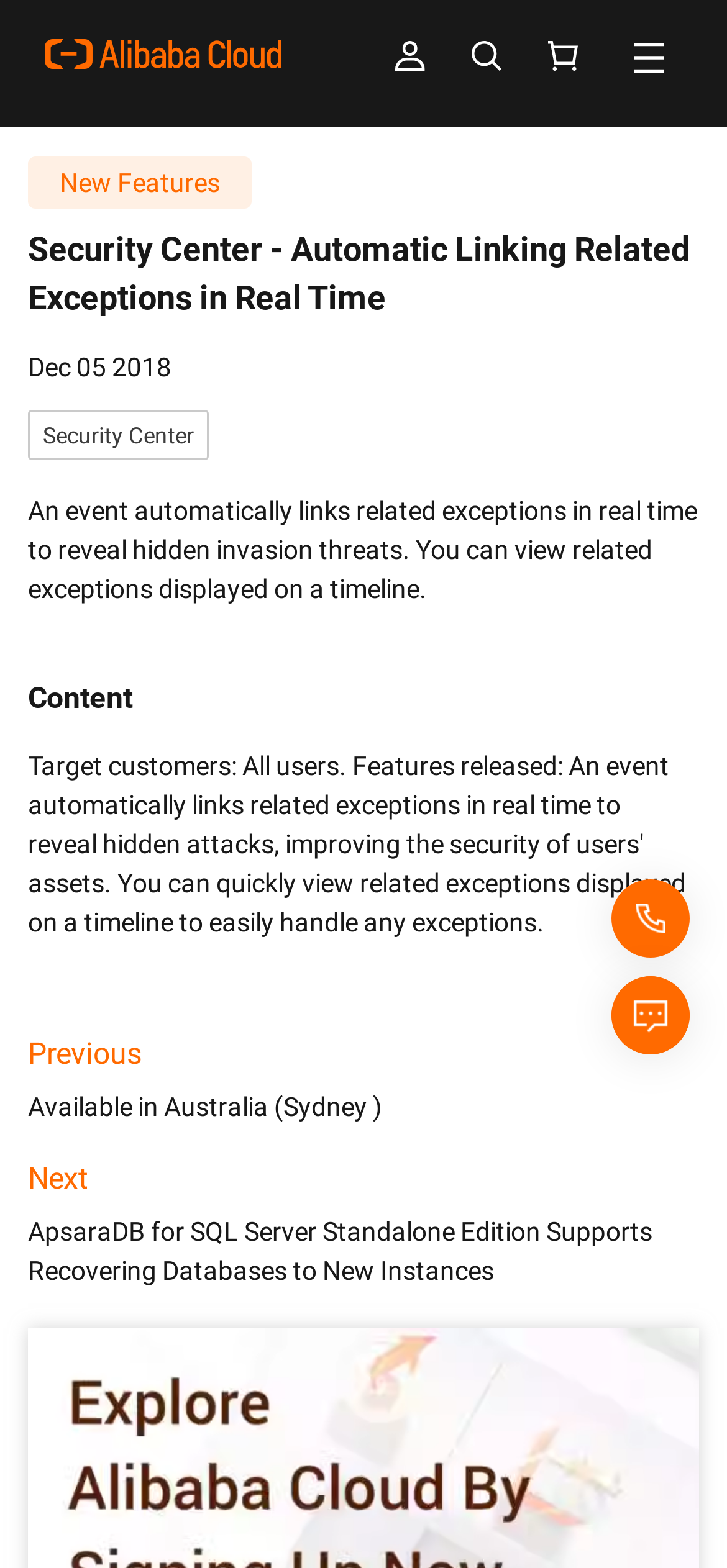Bounding box coordinates should be provided in the format (top-left x, top-left y, bottom-right x, bottom-right y) with all values between 0 and 1. Identify the bounding box for this UI element: Security Center

[0.038, 0.265, 0.303, 0.29]